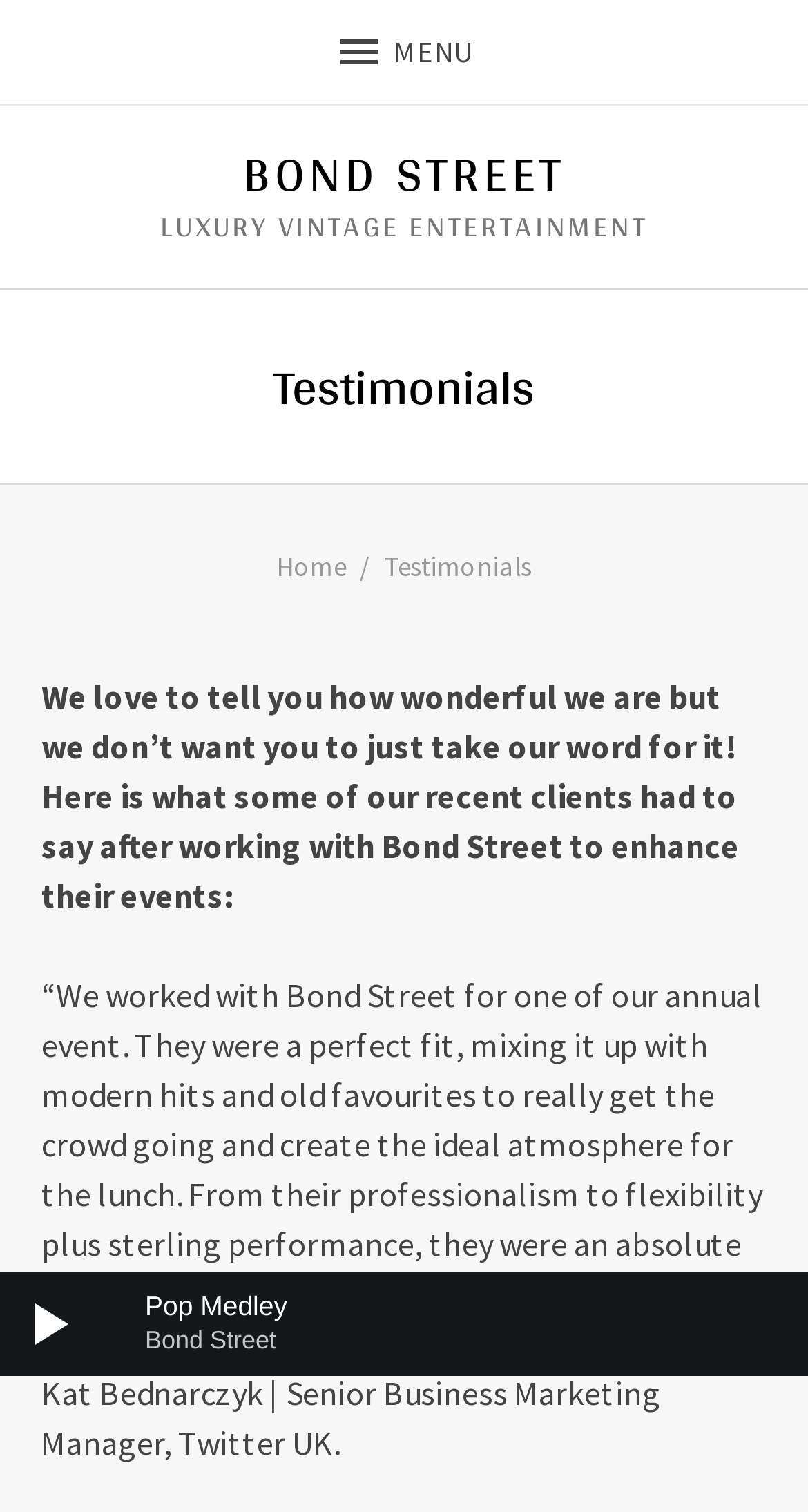What is the purpose of the Audio Player? Refer to the image and provide a one-word or short phrase answer.

To play audio